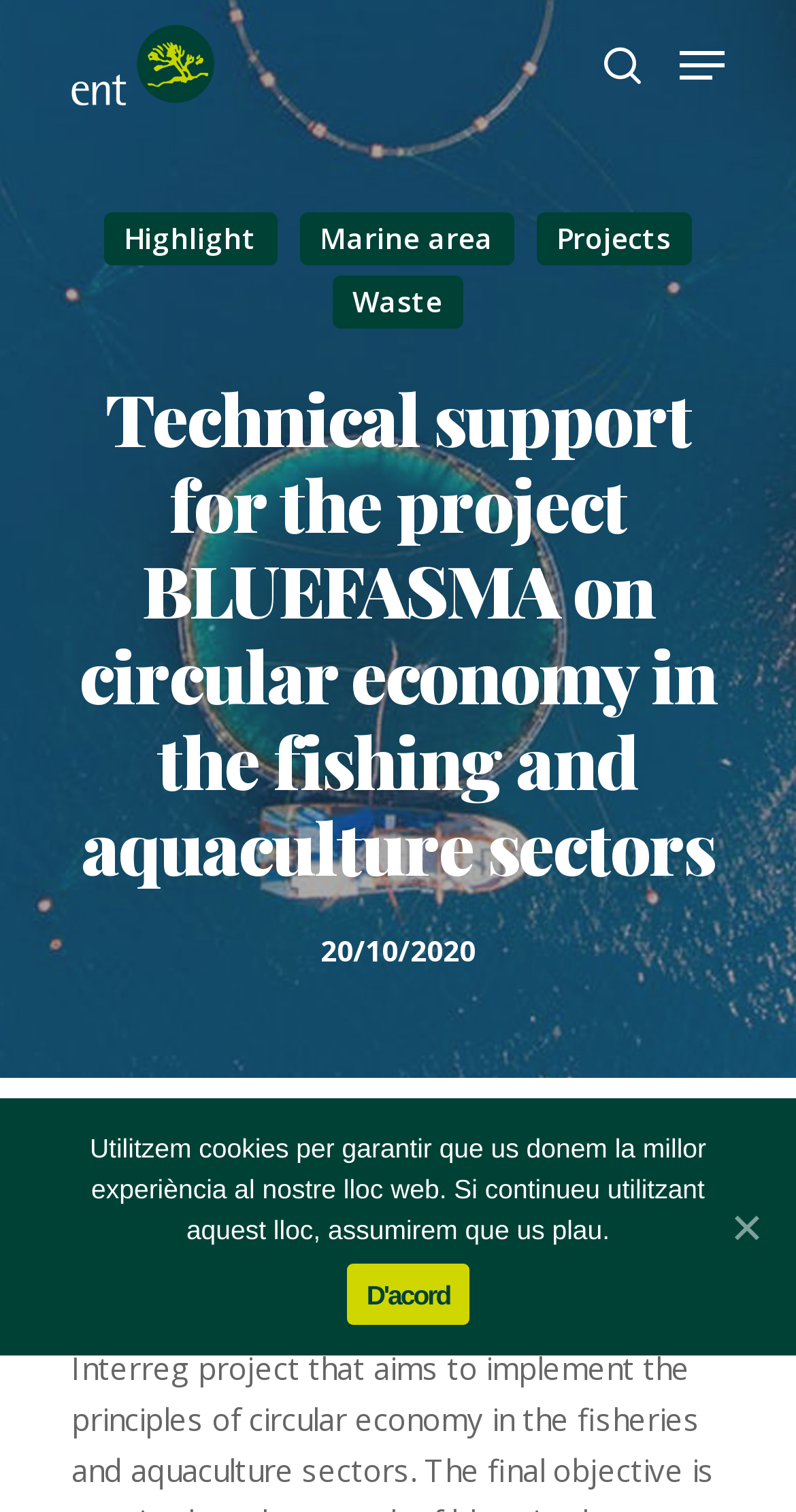Please identify the coordinates of the bounding box that should be clicked to fulfill this instruction: "search for something".

[0.151, 0.065, 0.849, 0.135]